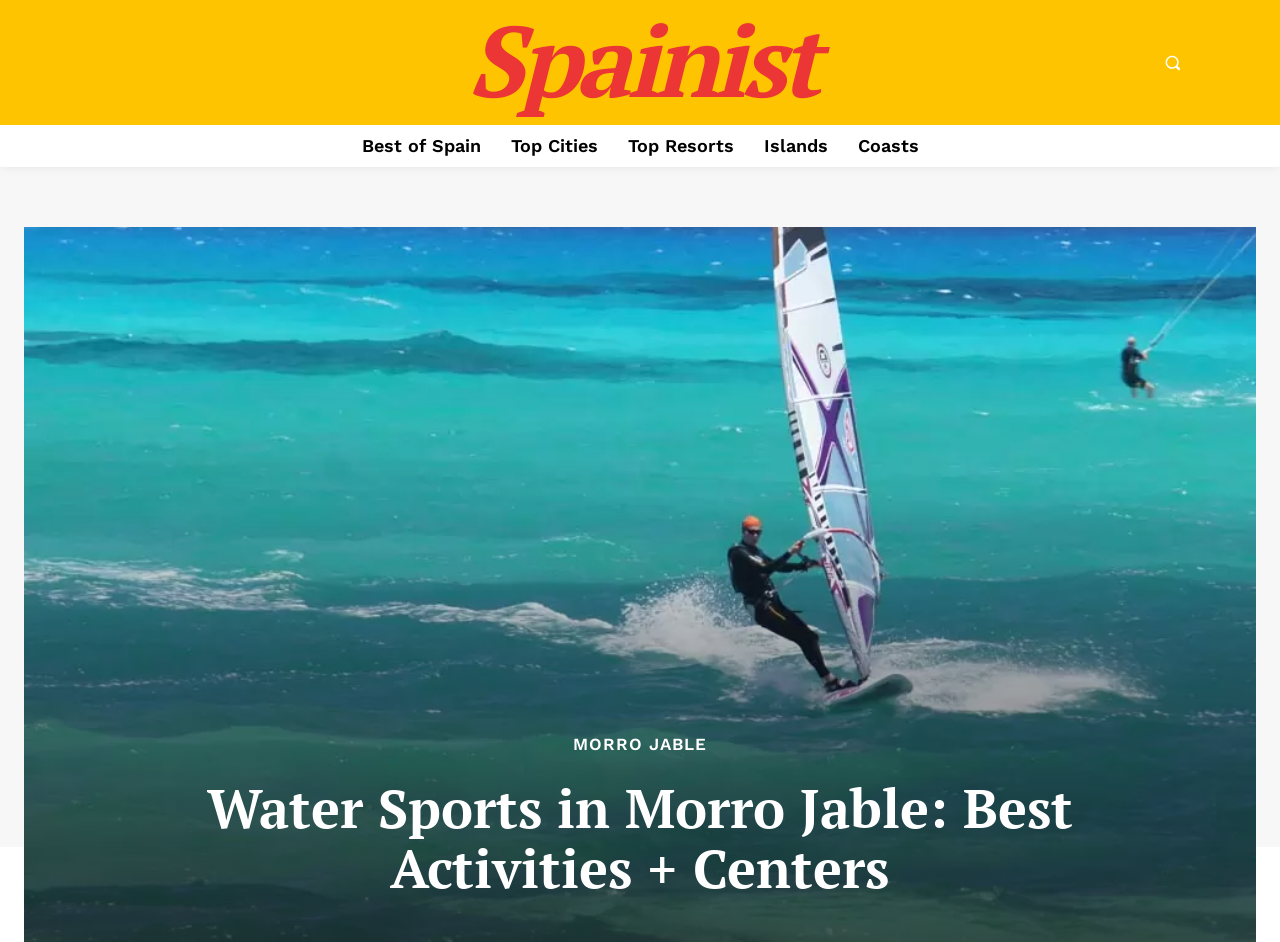Determine the bounding box coordinates of the UI element described below. Use the format (top-left x, top-left y, bottom-right x, bottom-right y) with floating point numbers between 0 and 1: Top Resorts

[0.482, 0.133, 0.581, 0.177]